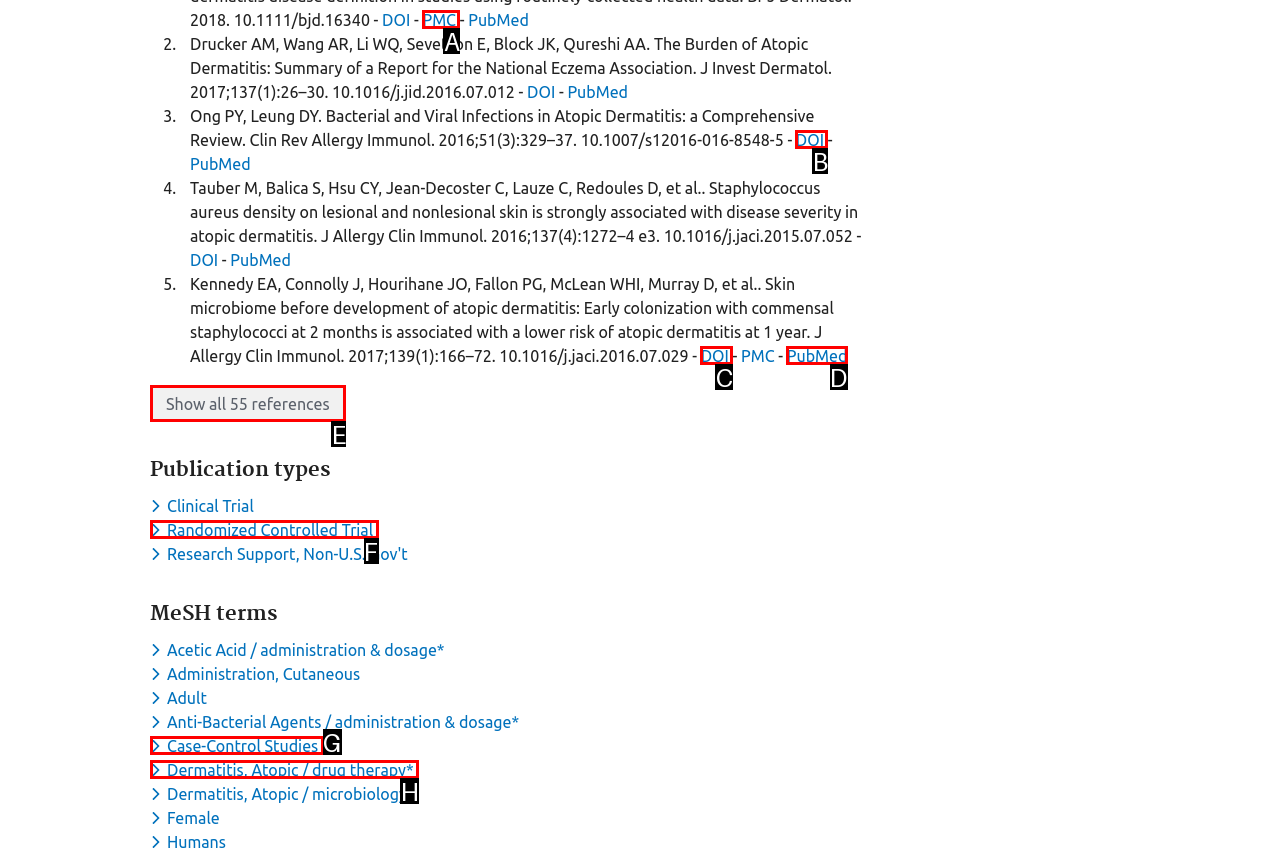Select the option that corresponds to the description: Dermatitis, Atopic / drug therapy*
Respond with the letter of the matching choice from the options provided.

H